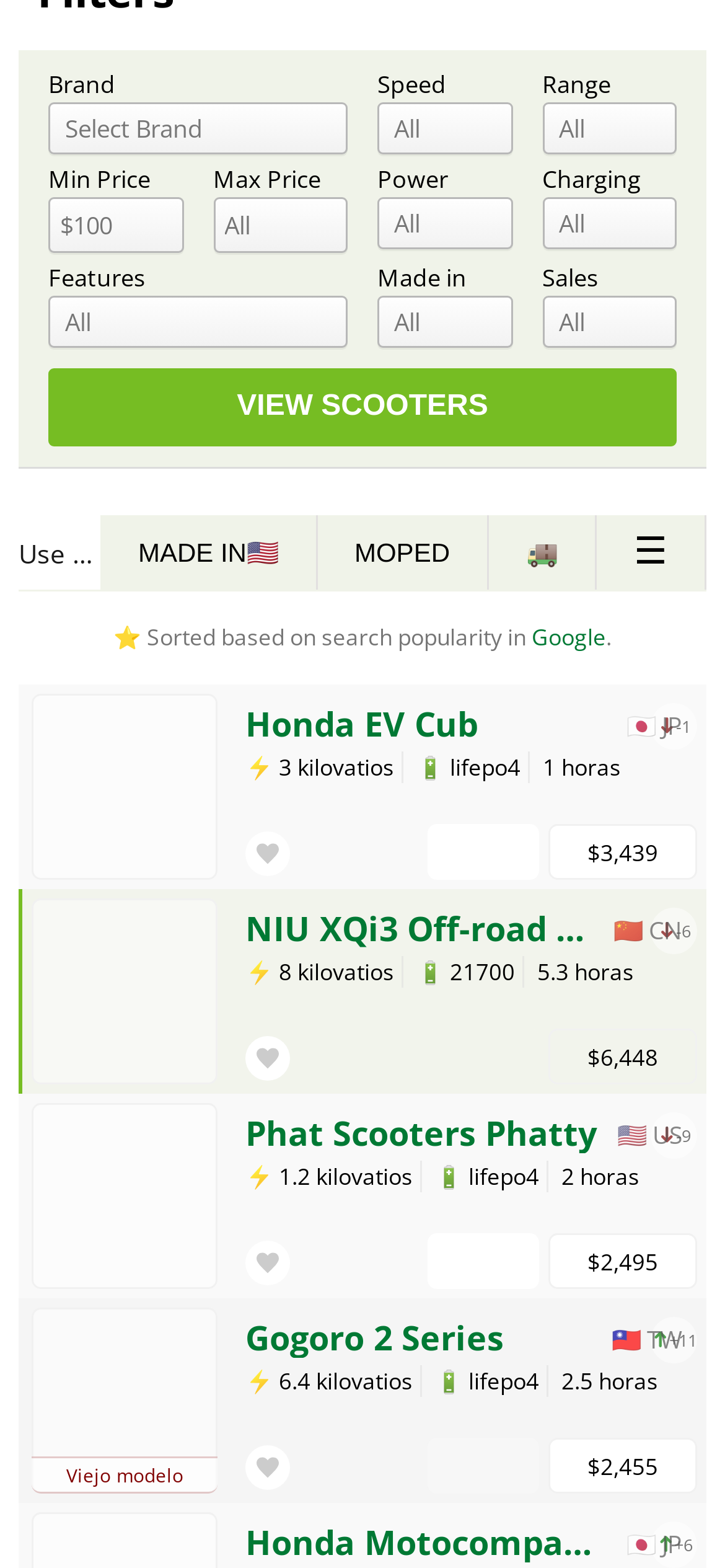Determine the bounding box coordinates of the region that needs to be clicked to achieve the task: "Set minimum price".

[0.067, 0.125, 0.253, 0.161]